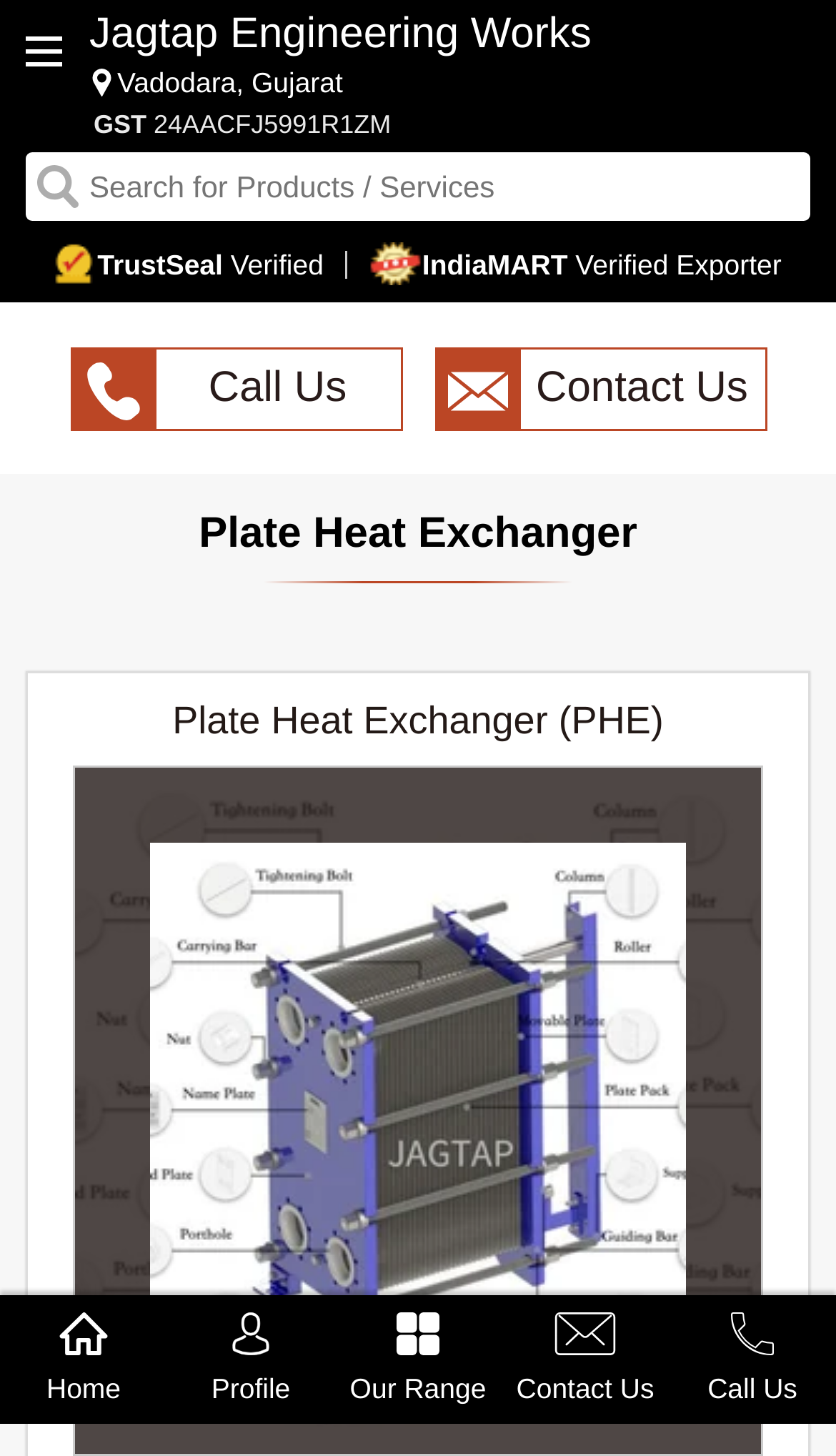Locate the bounding box coordinates of the area where you should click to accomplish the instruction: "Click Home".

[0.0, 0.89, 0.2, 0.963]